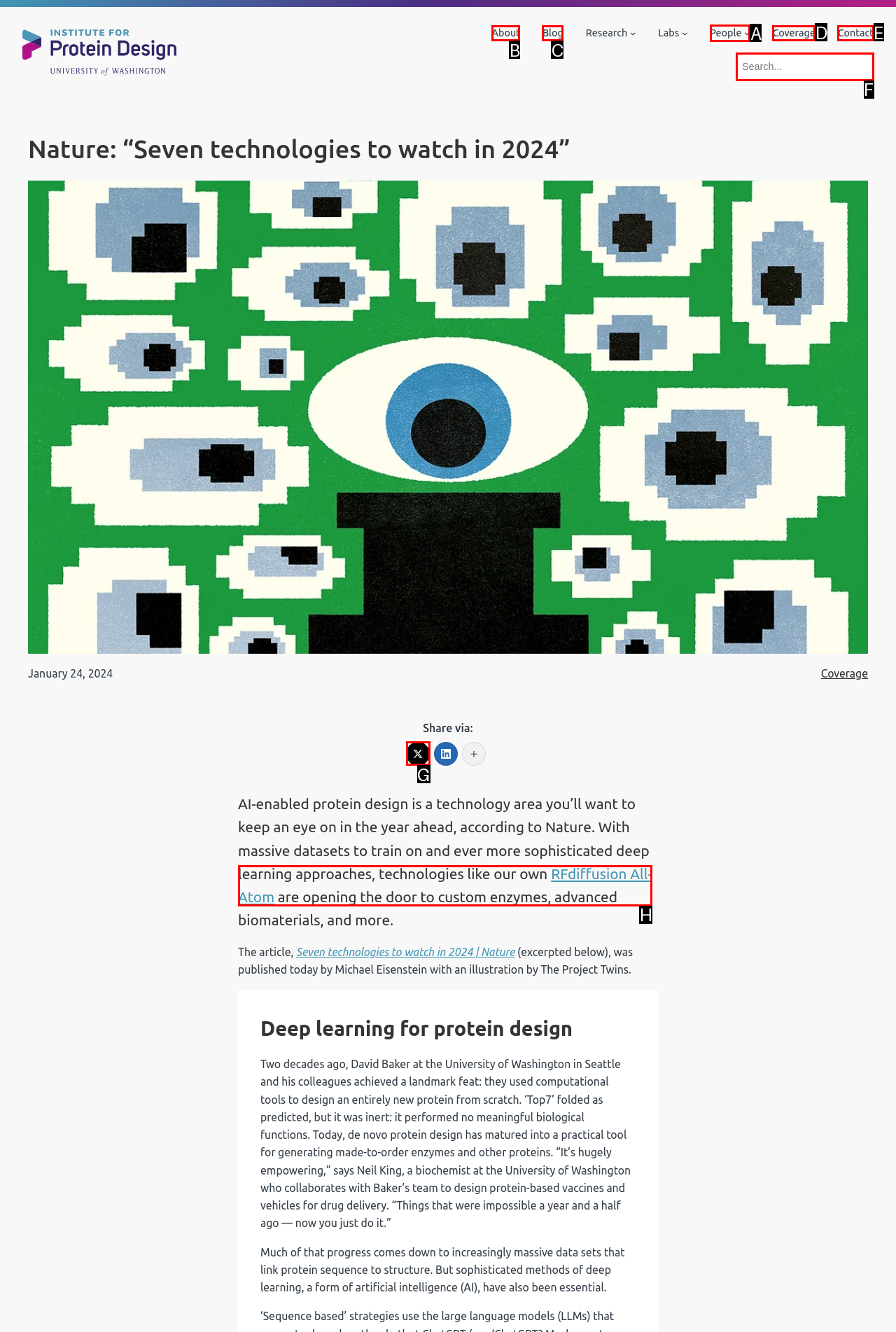Identify which HTML element to click to fulfill the following task: Learn more about RFdiffusion All-Atom. Provide your response using the letter of the correct choice.

H